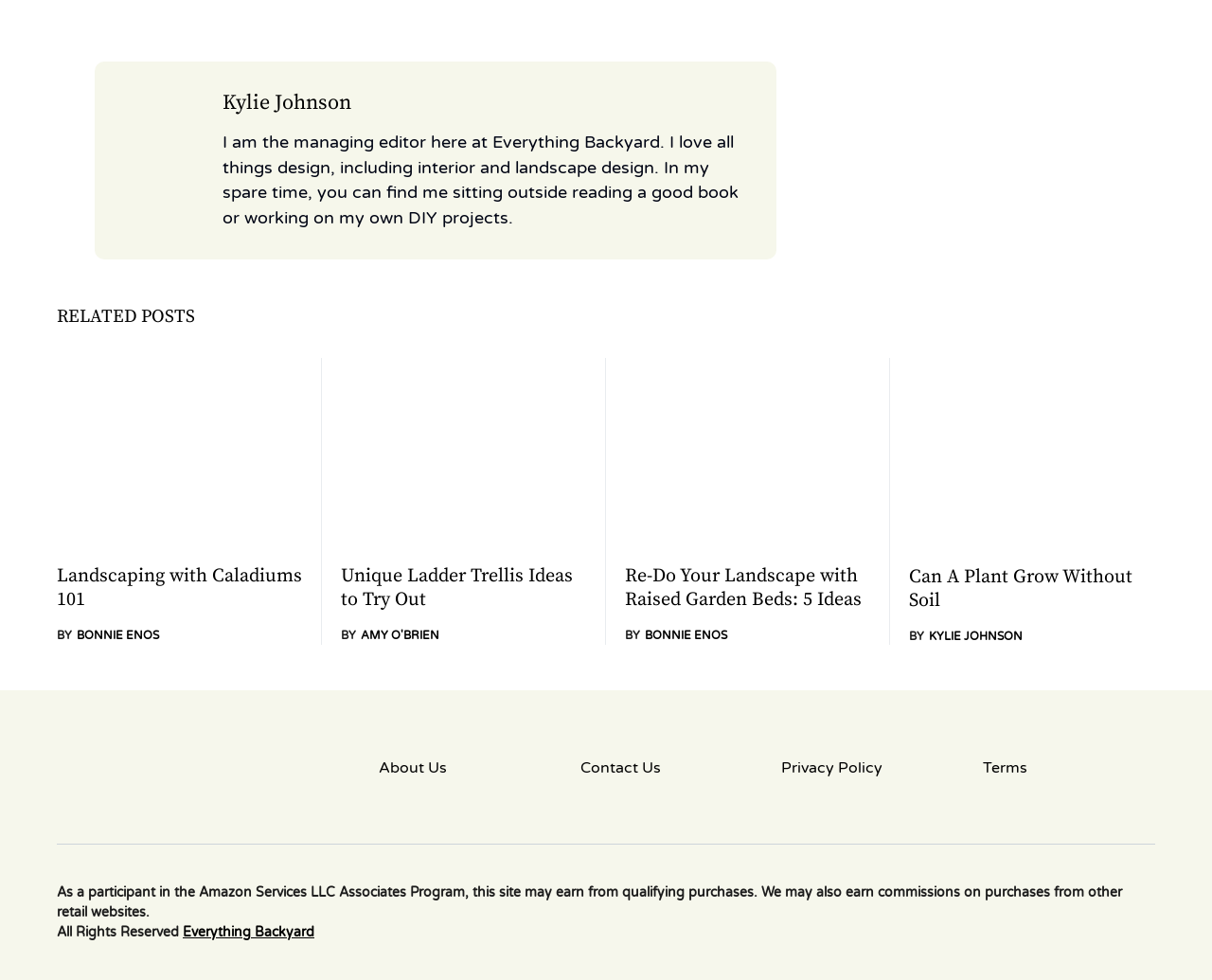Provide your answer in one word or a succinct phrase for the question: 
What is the purpose of the website?

Landscape design and DIY projects